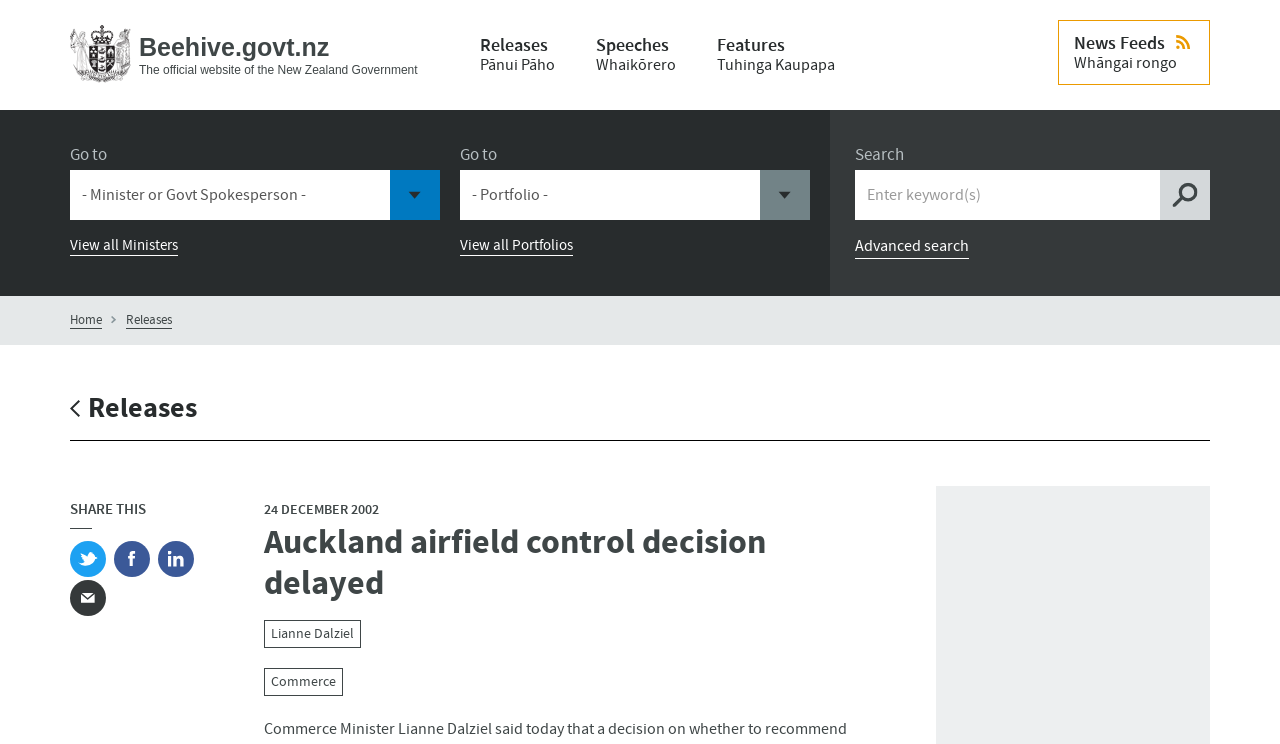Could you highlight the region that needs to be clicked to execute the instruction: "Click on the 'Shop Now' button"?

None